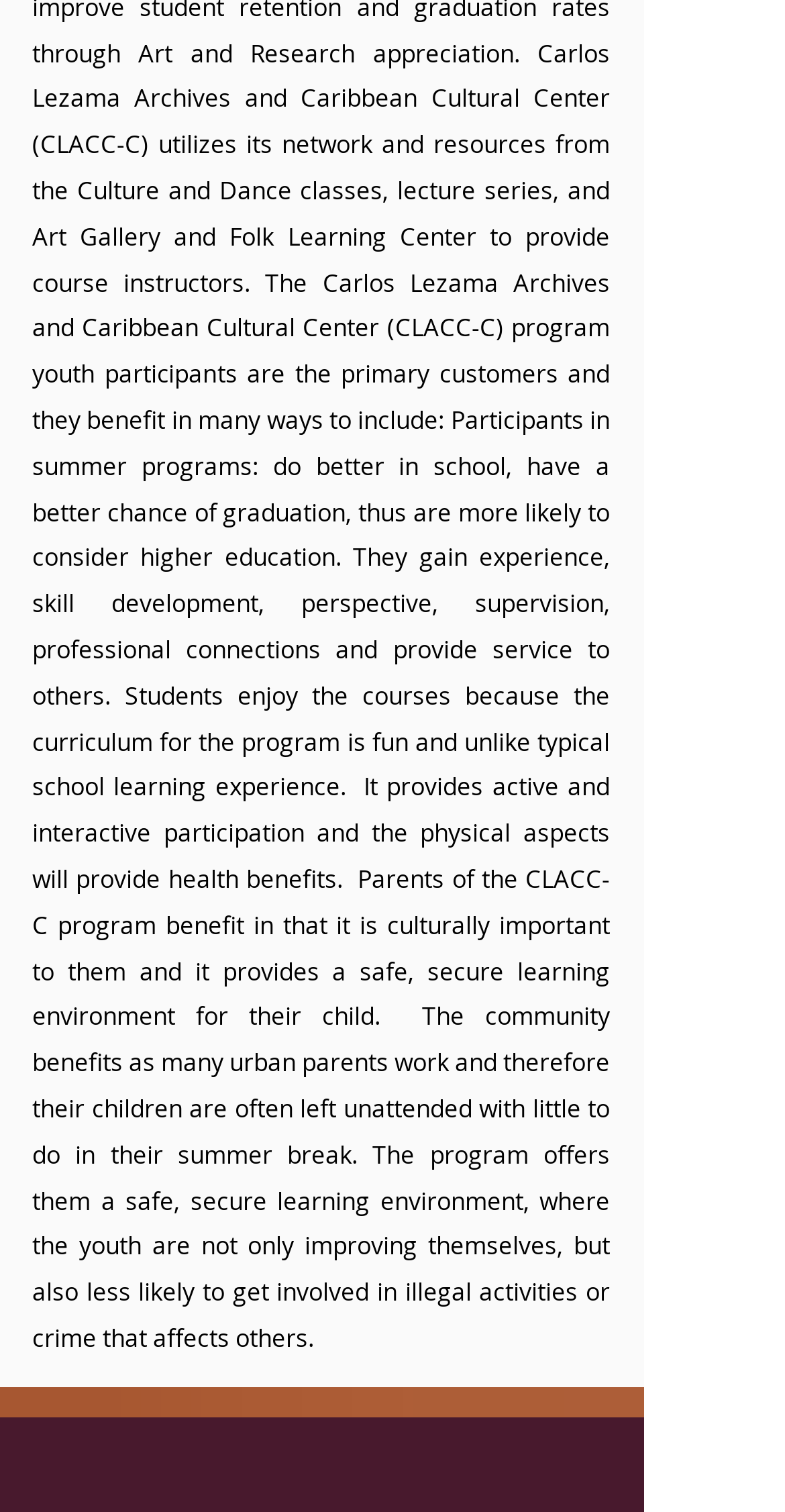How many social media links are there? Please answer the question using a single word or phrase based on the image.

3